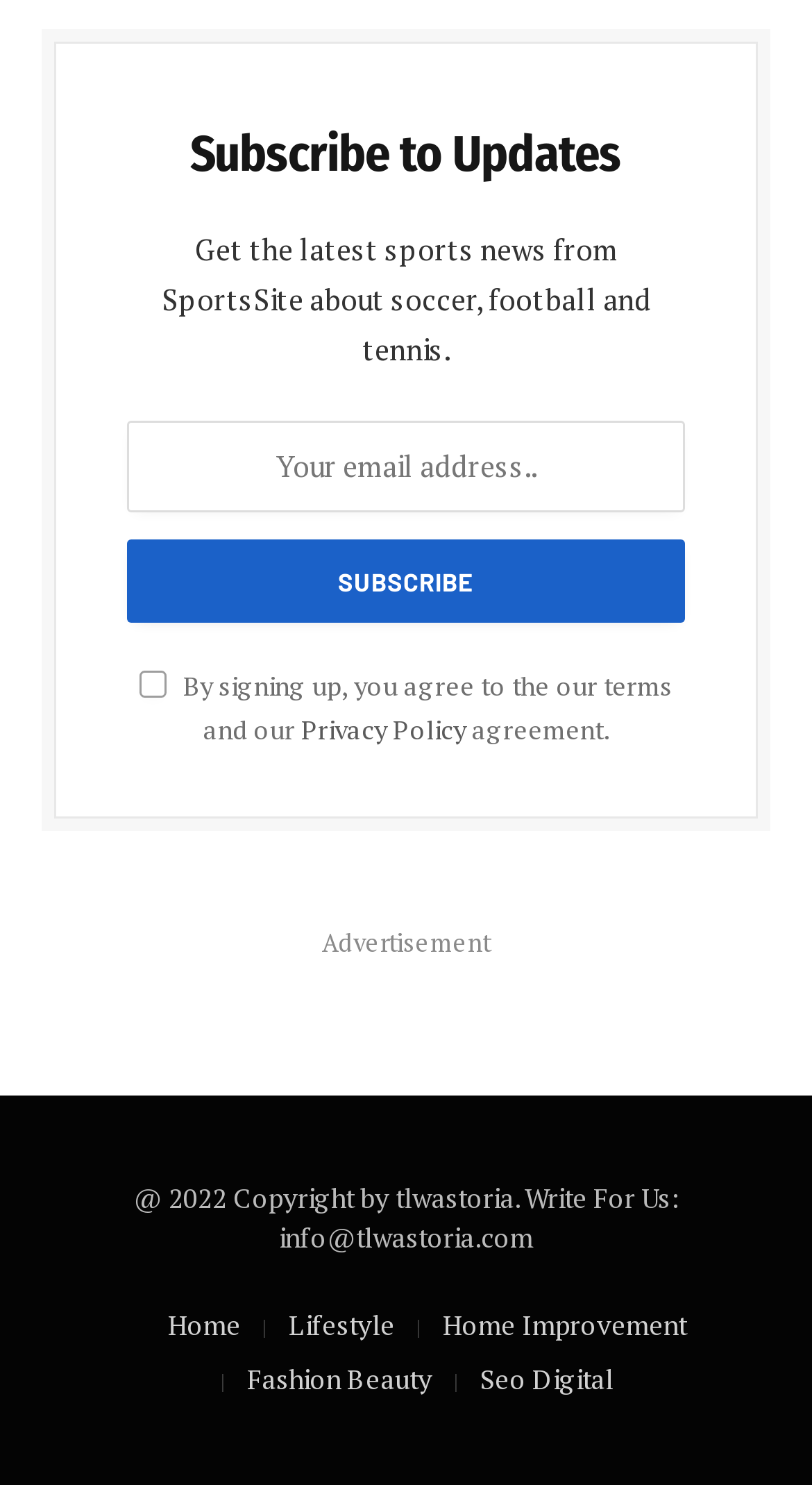Provide the bounding box coordinates for the area that should be clicked to complete the instruction: "Subscribe to updates".

[0.156, 0.363, 0.844, 0.419]